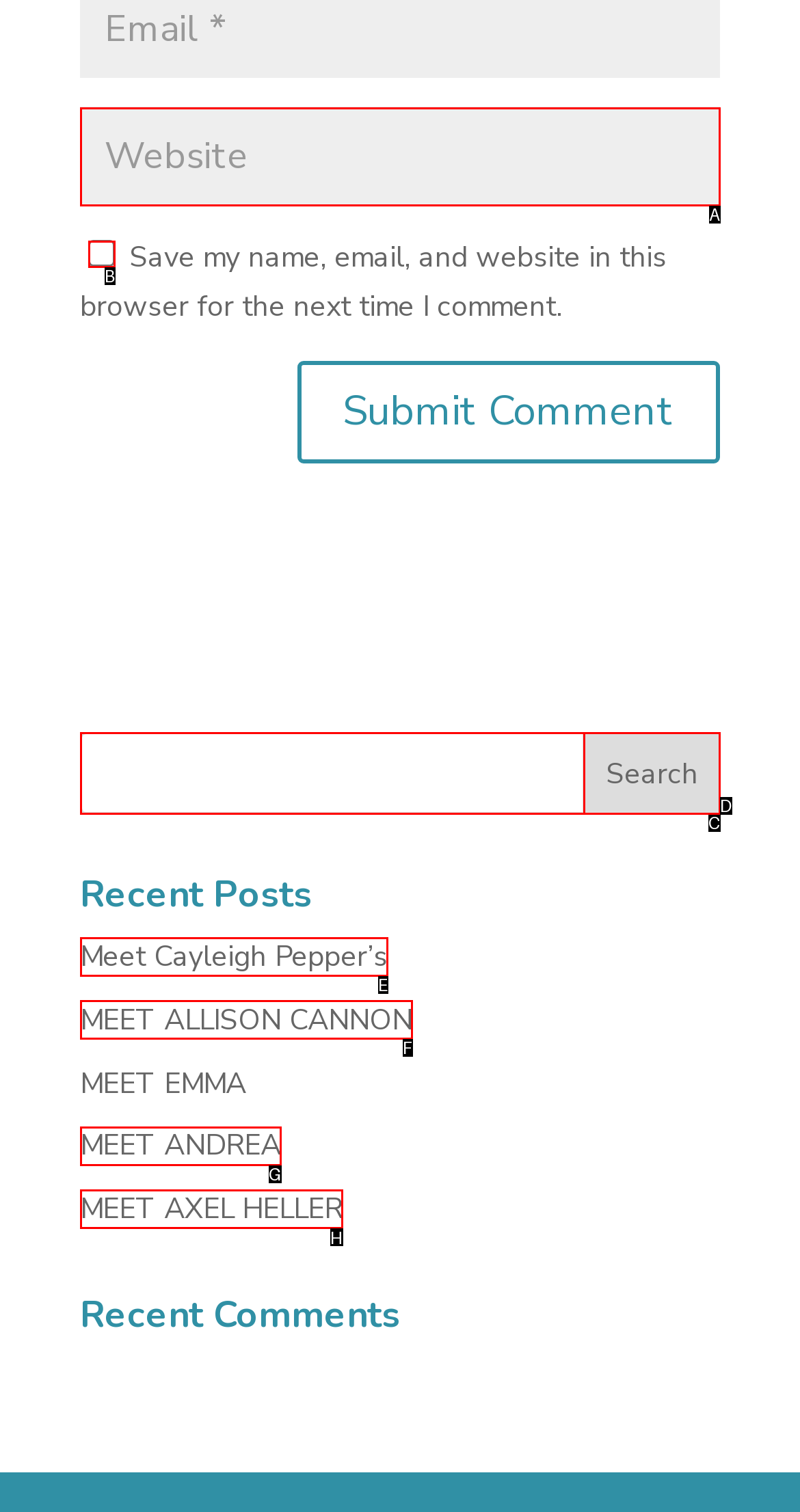Tell me which one HTML element best matches the description: MEET ANDREA Answer with the option's letter from the given choices directly.

G